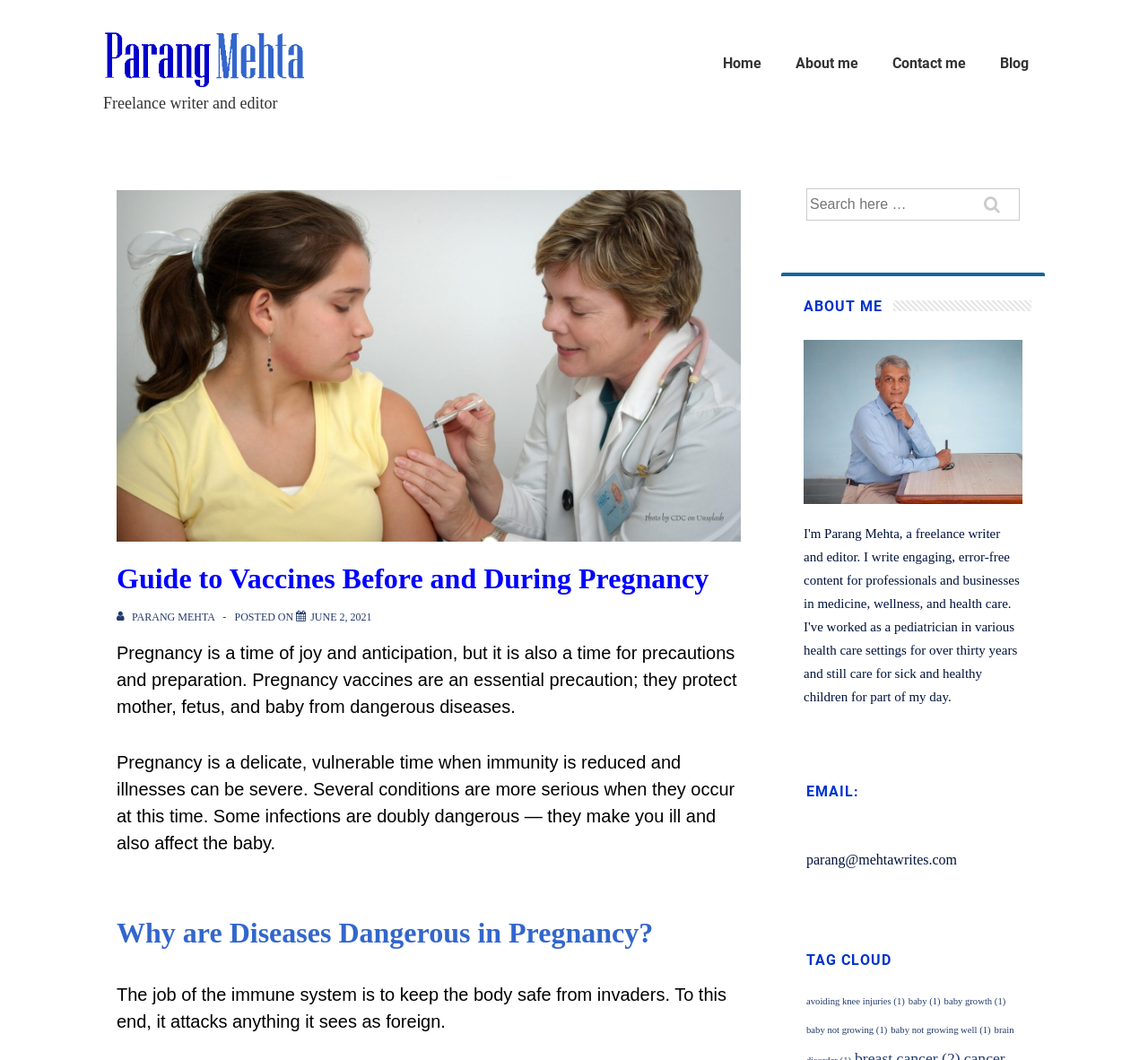Provide the bounding box coordinates of the UI element this sentence describes: "Integrative Nutrition".

None